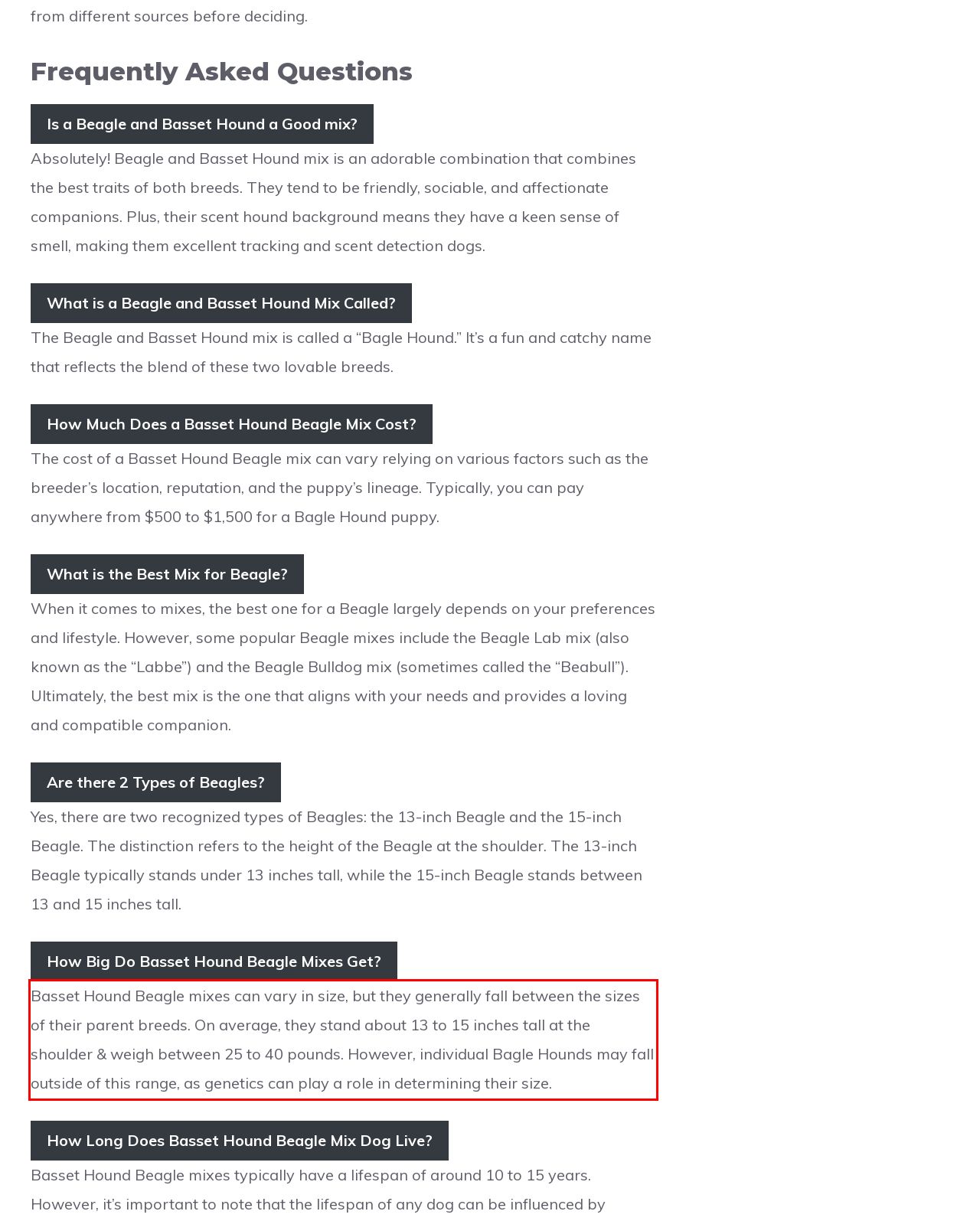Look at the webpage screenshot and recognize the text inside the red bounding box.

Basset Hound Beagle mixes can vary in size, but they generally fall between the sizes of their parent breeds. On average, they stand about 13 to 15 inches tall at the shoulder & weigh between 25 to 40 pounds. However, individual Bagle Hounds may fall outside of this range, as genetics can play a role in determining their size.